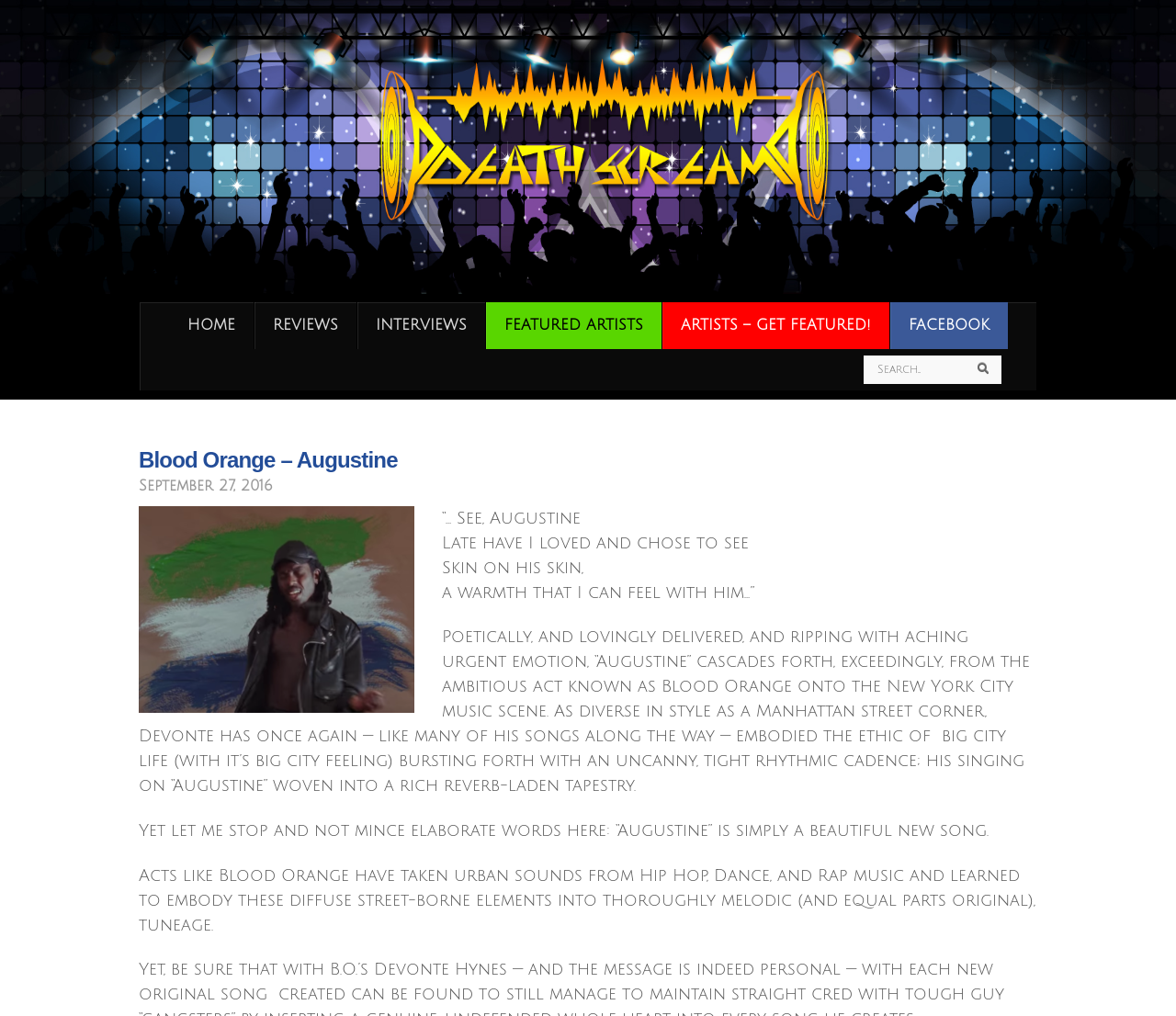Identify the bounding box coordinates of the region I need to click to complete this instruction: "view older entries".

None